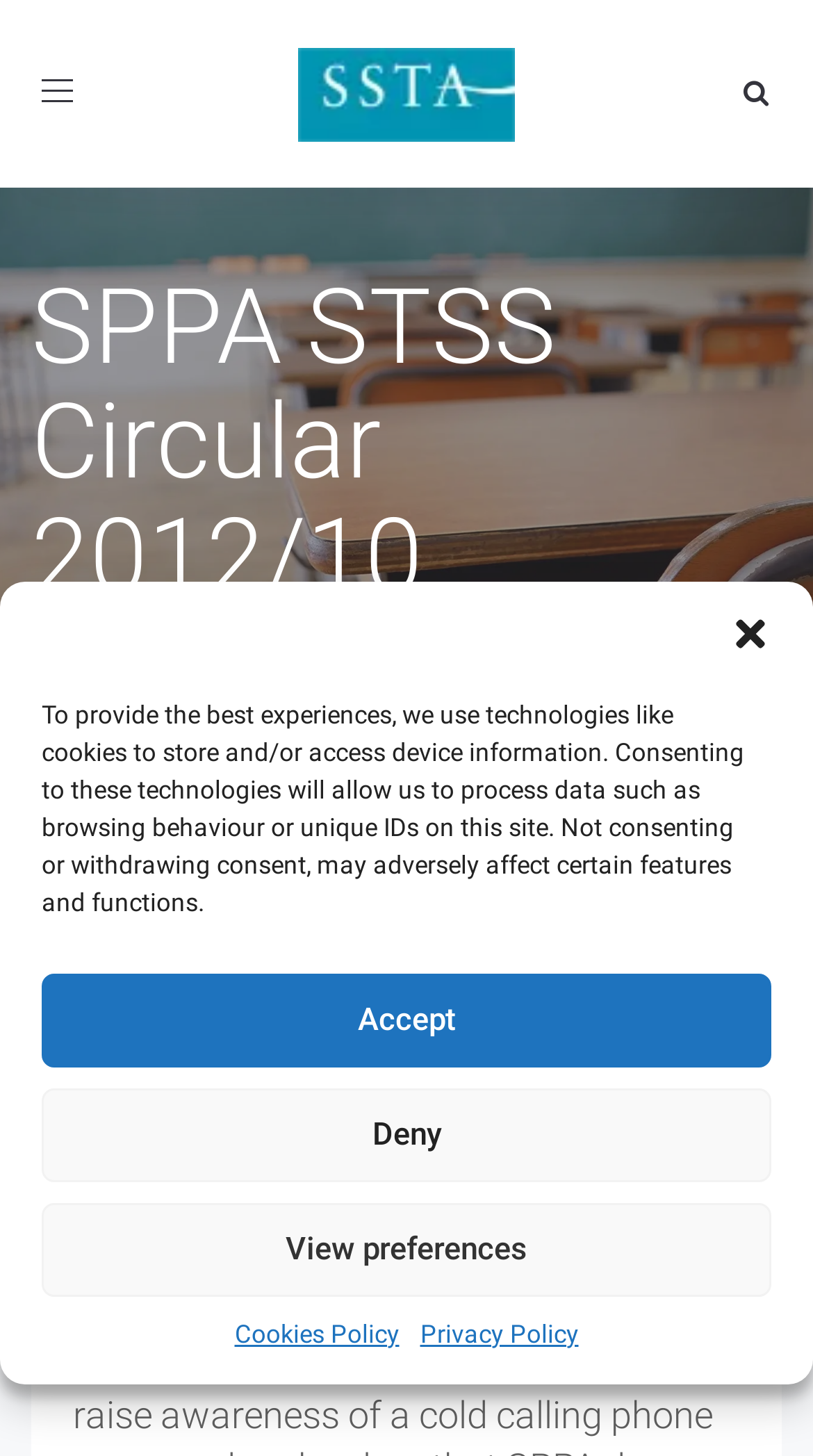Locate and provide the bounding box coordinates for the HTML element that matches this description: "Call for Quote".

None